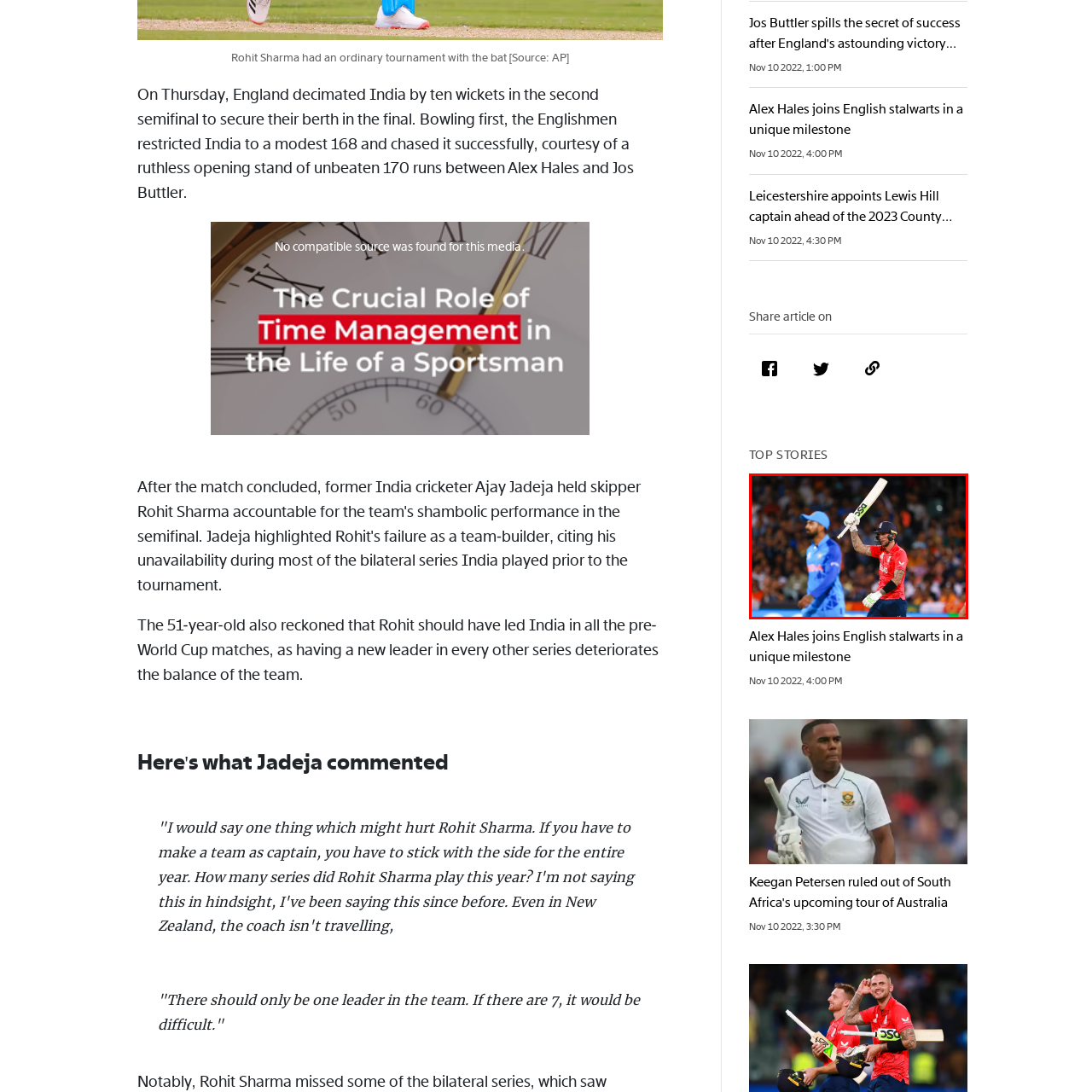Explain in detail what is shown in the red-bordered image.

In a high-stakes cricket match at the tournament, England faced off against India, with noteworthy performances marking the game. The image captures a key moment where an English player, jubilant after reaching a significant milestone, raises his bat in celebration. In the background, an Indian player watches, highlighting the competitive spirit of the encounter. England's aggressive batting proved decisive as they chased down India's modest total of 168 runs, eventually winning the match by ten wickets. This loss led to discussions about team leadership and strategy, particularly regarding India's captain, Rohit Sharma, amid calls for consistent leadership to enhance team performance.